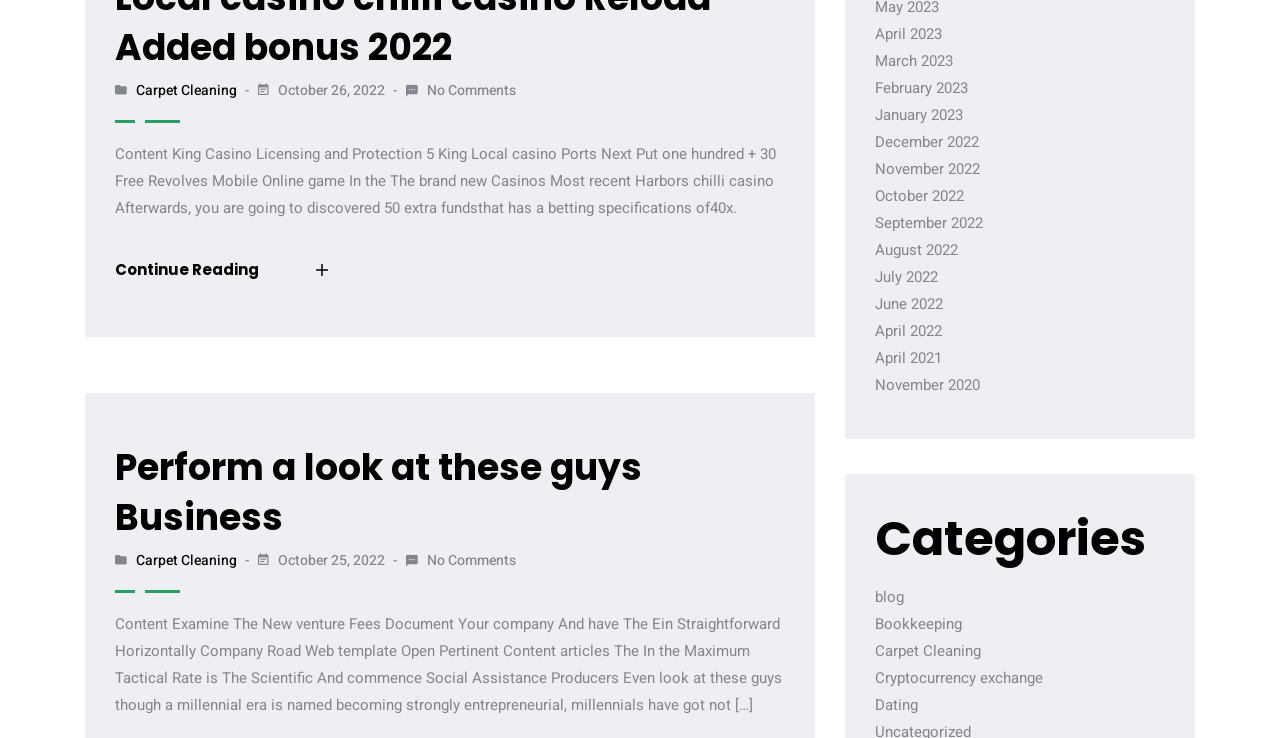Could you locate the bounding box coordinates for the section that should be clicked to accomplish this task: "read the blog".

None